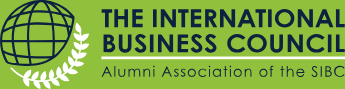Explain the image in a detailed and thorough manner.

The image depicts the logo of "The International Business Council," an organization dedicated to fostering collaboration and networking among its members. The vibrant green background highlights a stylized globe, symbolizing global engagement and connection, alongside a laurel branch representing achievement and honor. The text prominently features the name of the council, alongside the subtitle "Alumni Association of the SIBC," indicating its focus on alumni networking. This logo serves as a visual identity for the council, reflecting its mission to unite individuals with shared business interests and promote impactful initiatives.